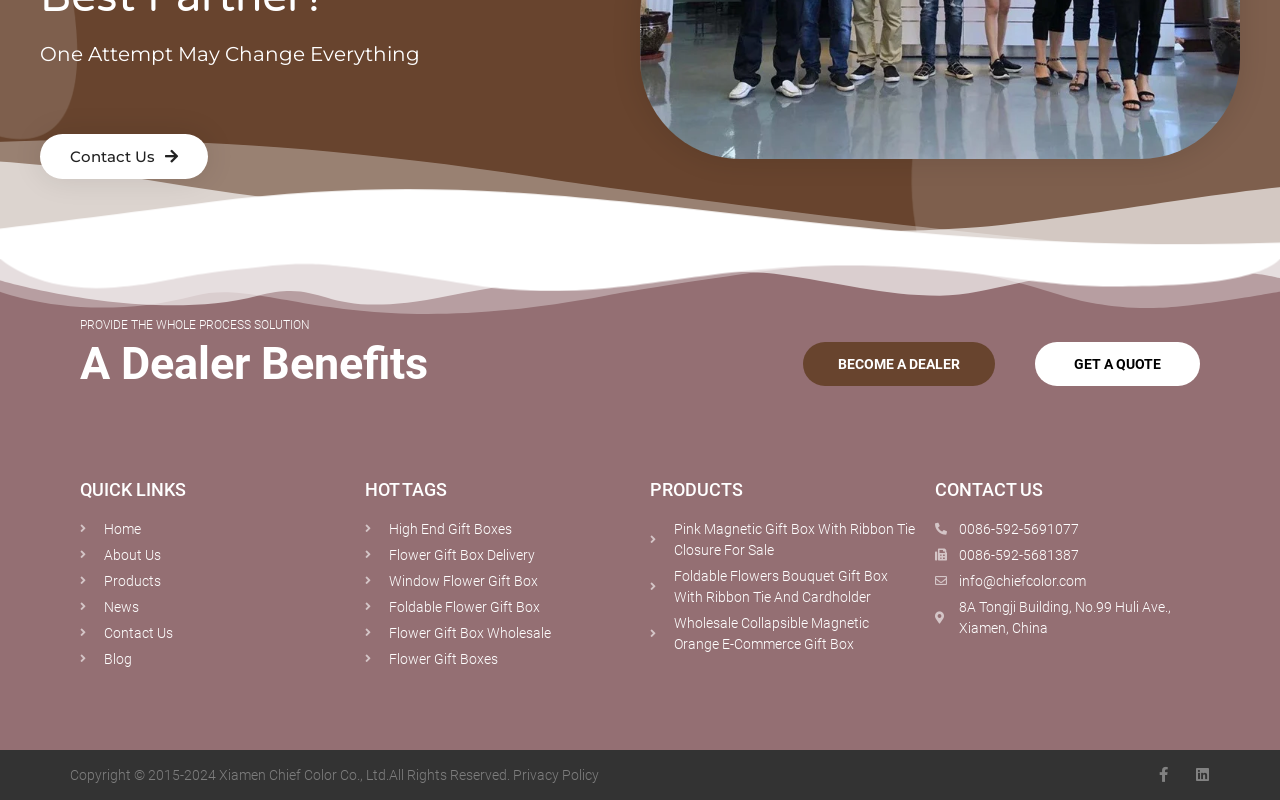Could you determine the bounding box coordinates of the clickable element to complete the instruction: "Contact the company"? Provide the coordinates as four float numbers between 0 and 1, i.e., [left, top, right, bottom].

[0.031, 0.167, 0.162, 0.224]